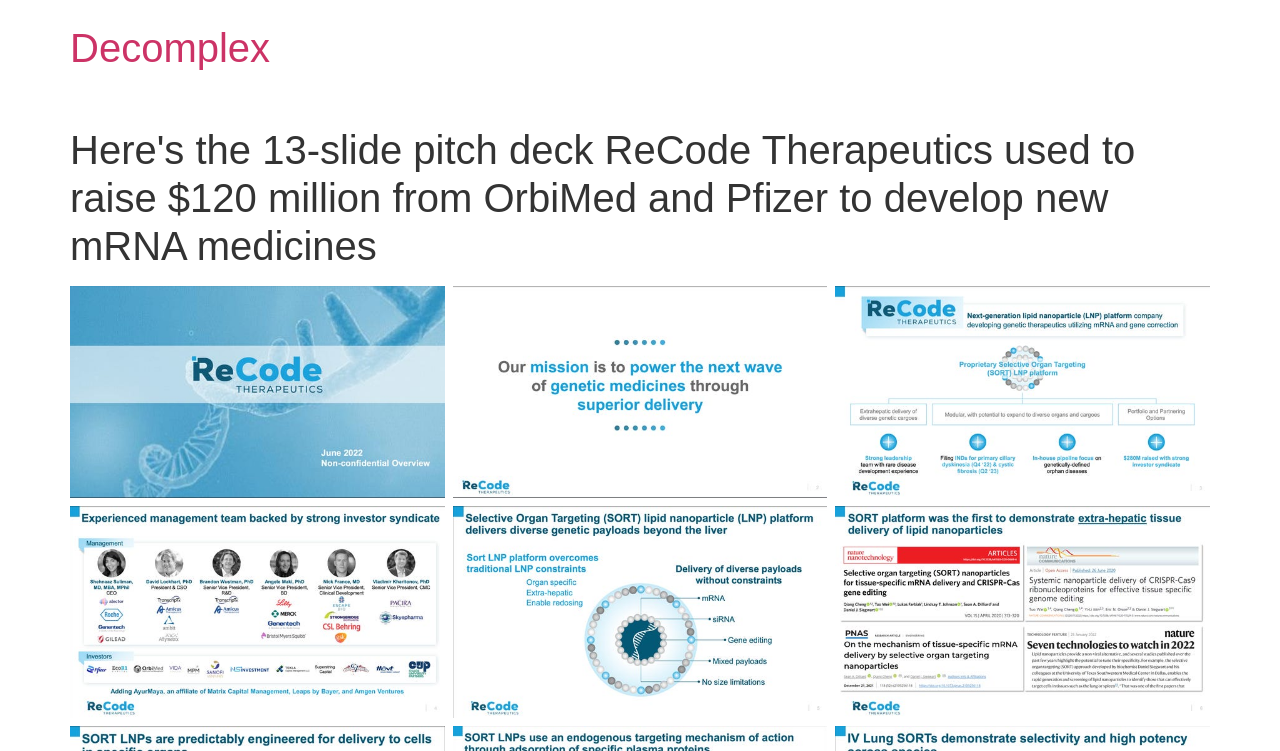Using the given element description, provide the bounding box coordinates (top-left x, top-left y, bottom-right x, bottom-right y) for the corresponding UI element in the screenshot: Decomplex

[0.055, 0.035, 0.211, 0.093]